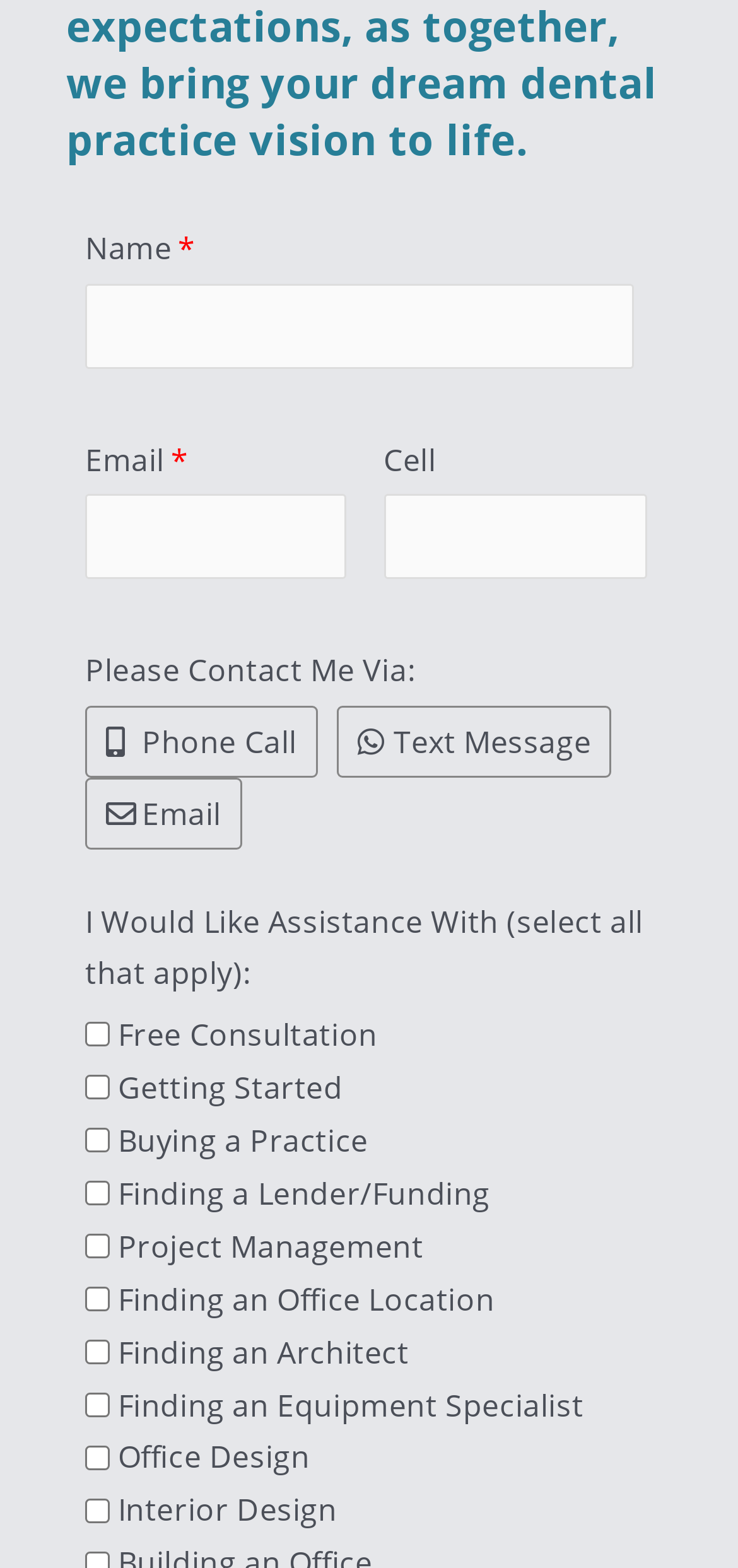Could you locate the bounding box coordinates for the section that should be clicked to accomplish this task: "Enter your name".

[0.115, 0.181, 0.859, 0.235]